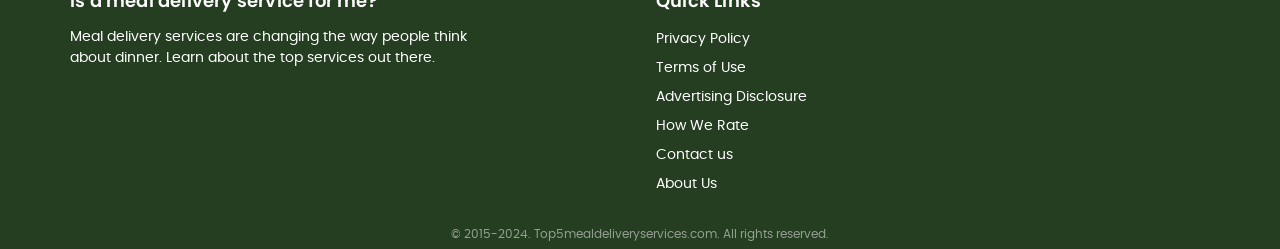What is the domain name of the website?
Answer the question using a single word or phrase, according to the image.

Top5mealdeliveryservices.com